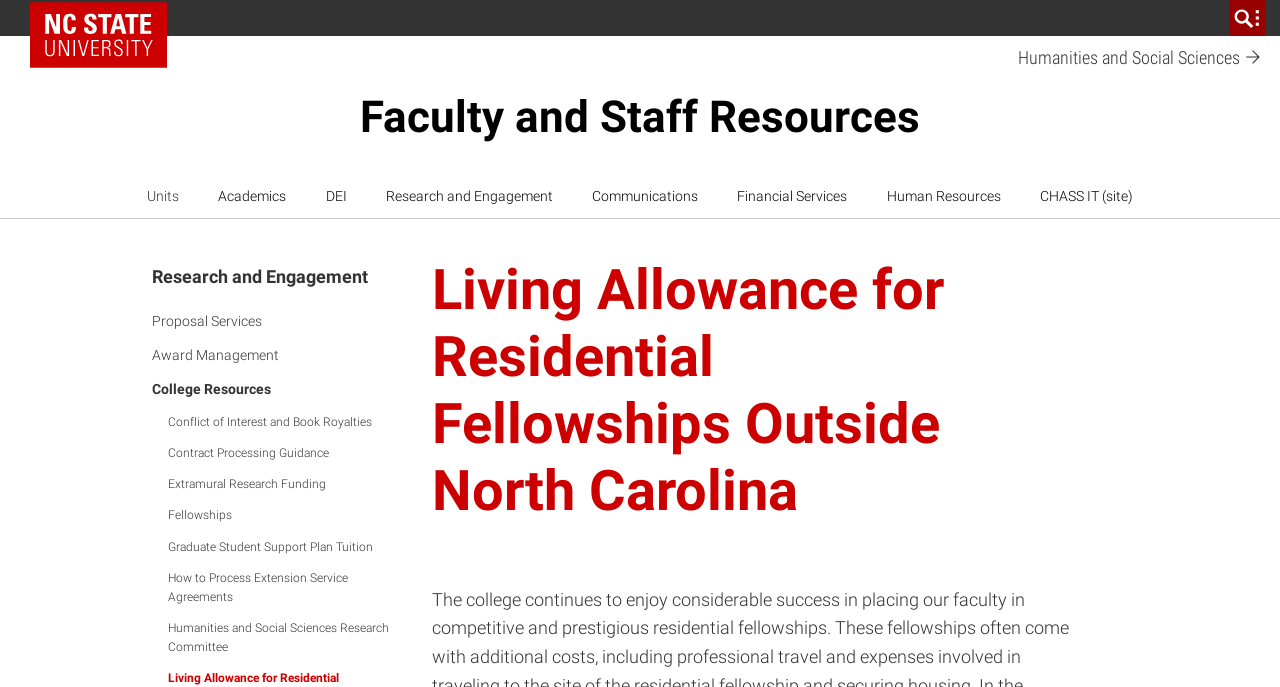Please provide the bounding box coordinates for the element that needs to be clicked to perform the instruction: "Access Proposal Services". The coordinates must consist of four float numbers between 0 and 1, formatted as [left, top, right, bottom].

[0.118, 0.442, 0.204, 0.492]